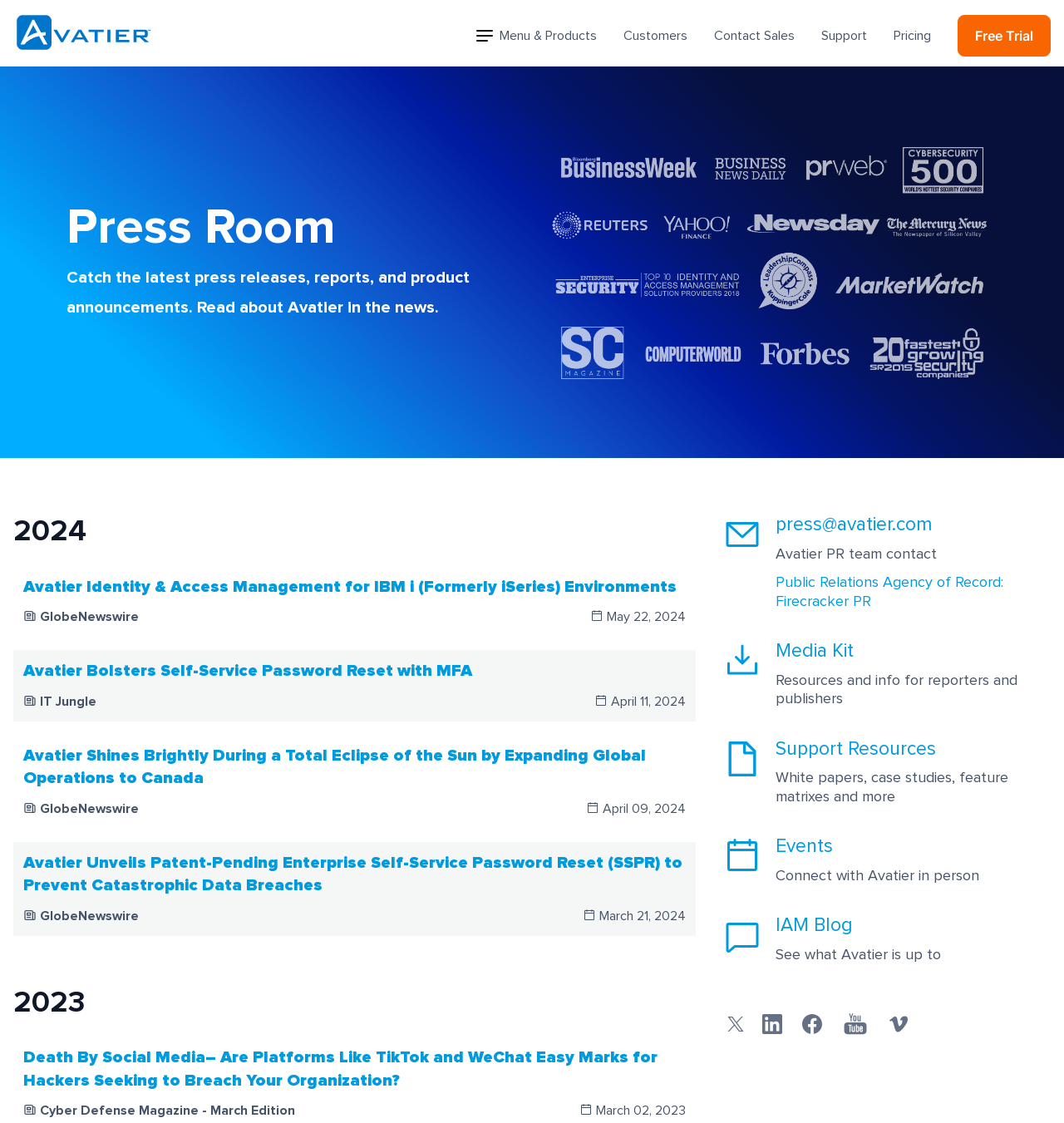What is the latest year of press releases available?
From the details in the image, provide a complete and detailed answer to the question.

By examining the webpage content, I found that the latest year of press releases available is 2024, which is indicated by the heading '2024' and the corresponding press release links underneath.